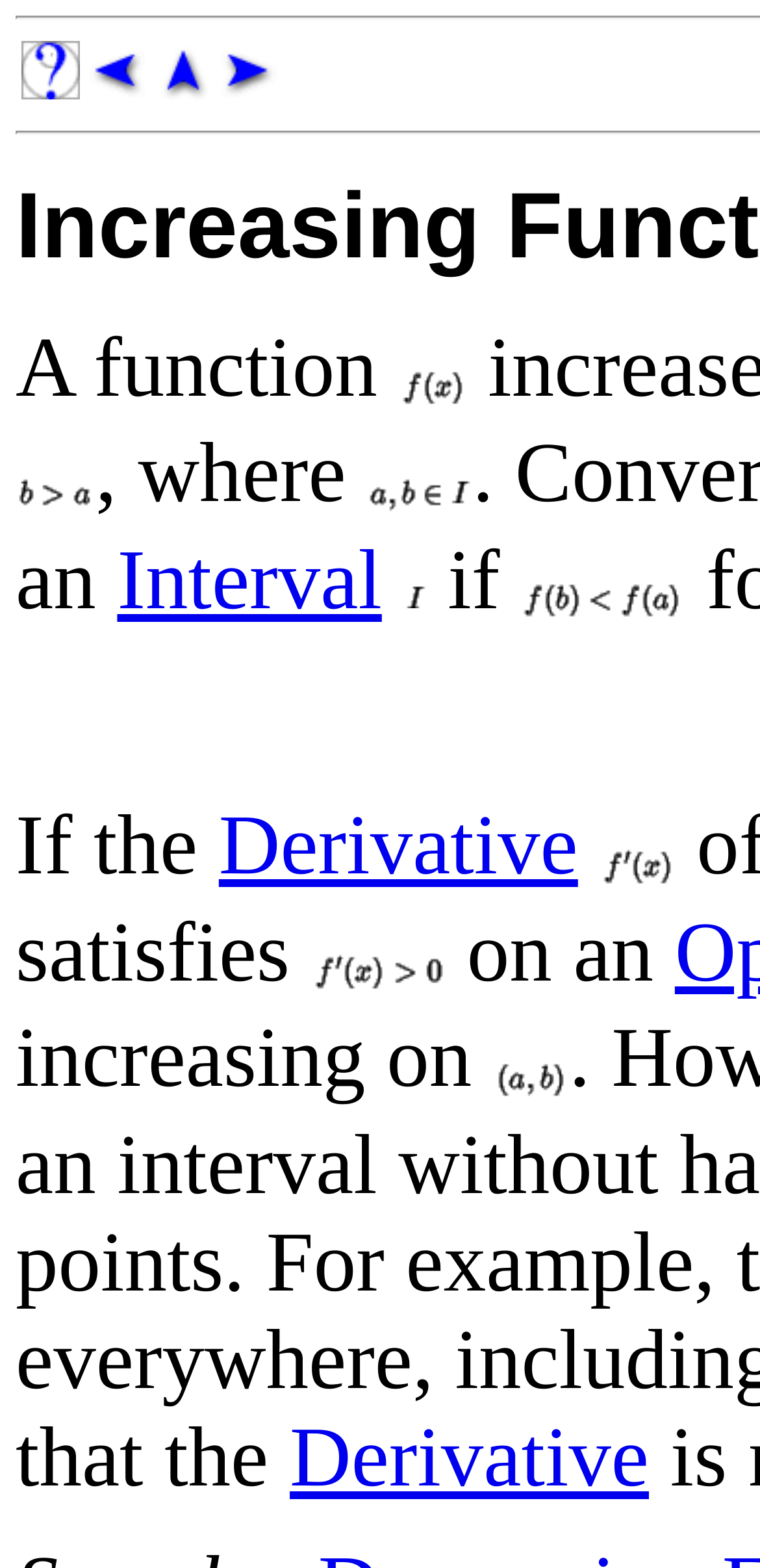Please give a concise answer to this question using a single word or phrase: 
What is the derivative of f(x) represented by?

f'(x)